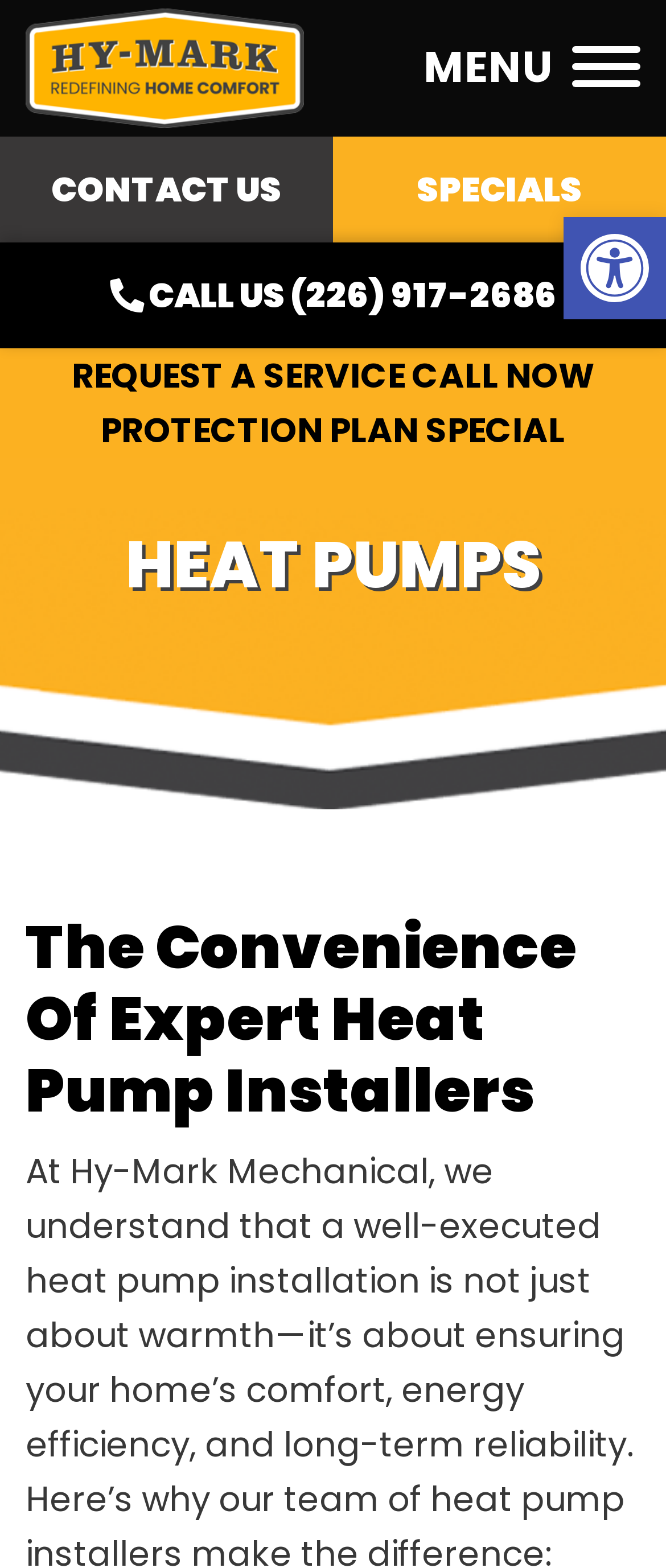What is the topic of the webpage?
Please use the visual content to give a single word or phrase answer.

Heat Pumps